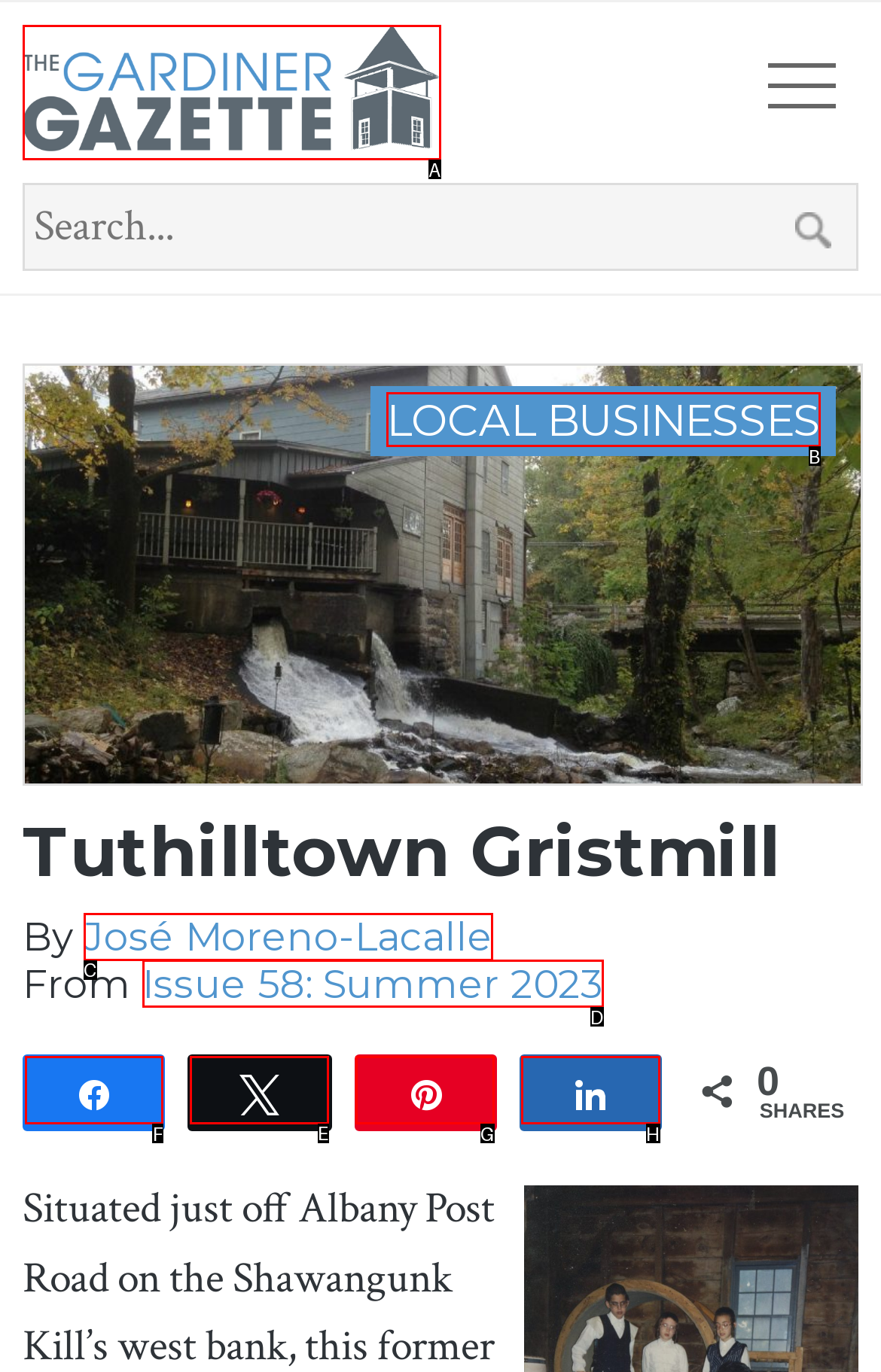Specify which UI element should be clicked to accomplish the task: Share on Twitter. Answer with the letter of the correct choice.

E